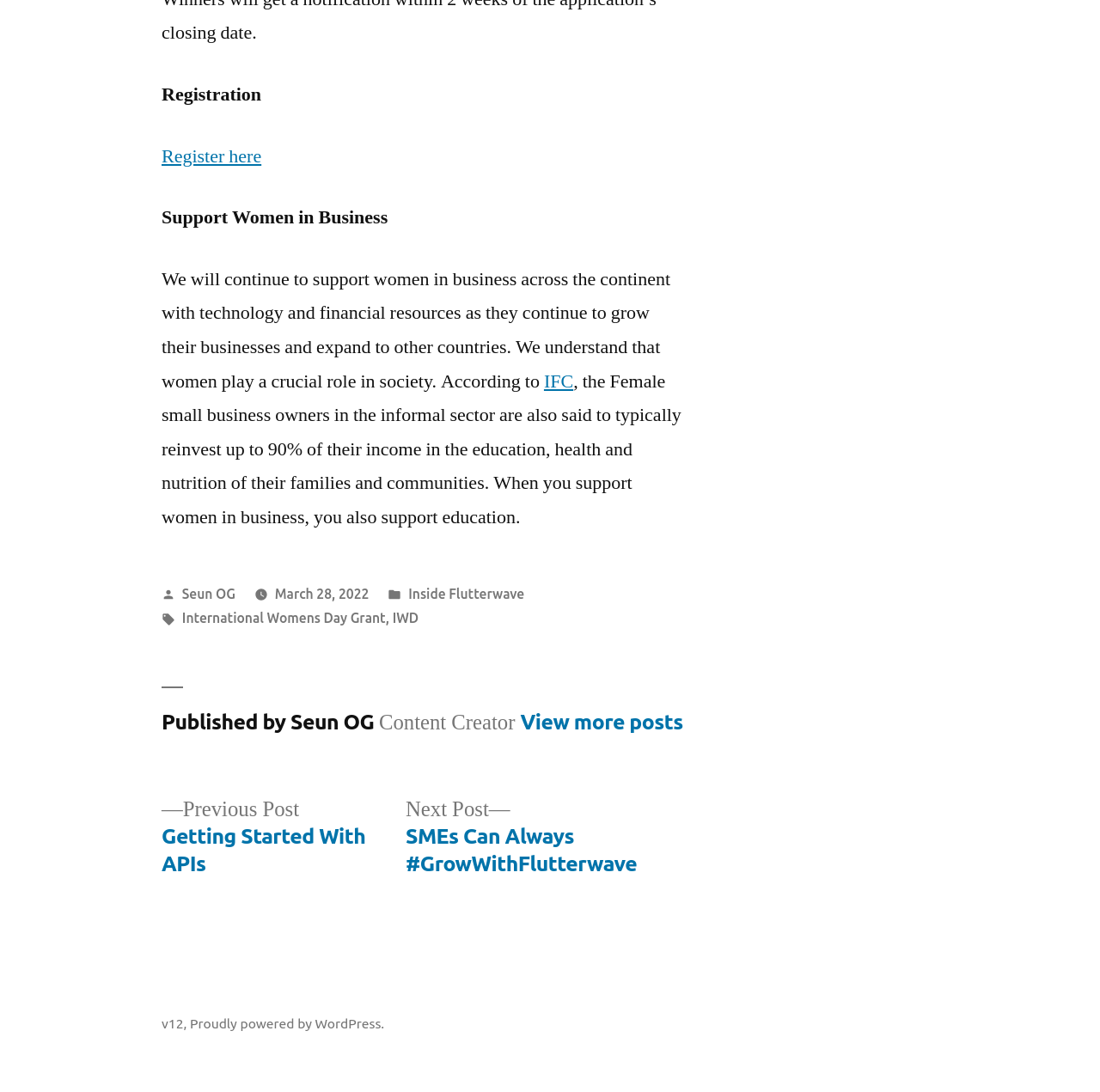What is the purpose of supporting women in business?
Please look at the screenshot and answer in one word or a short phrase.

Education